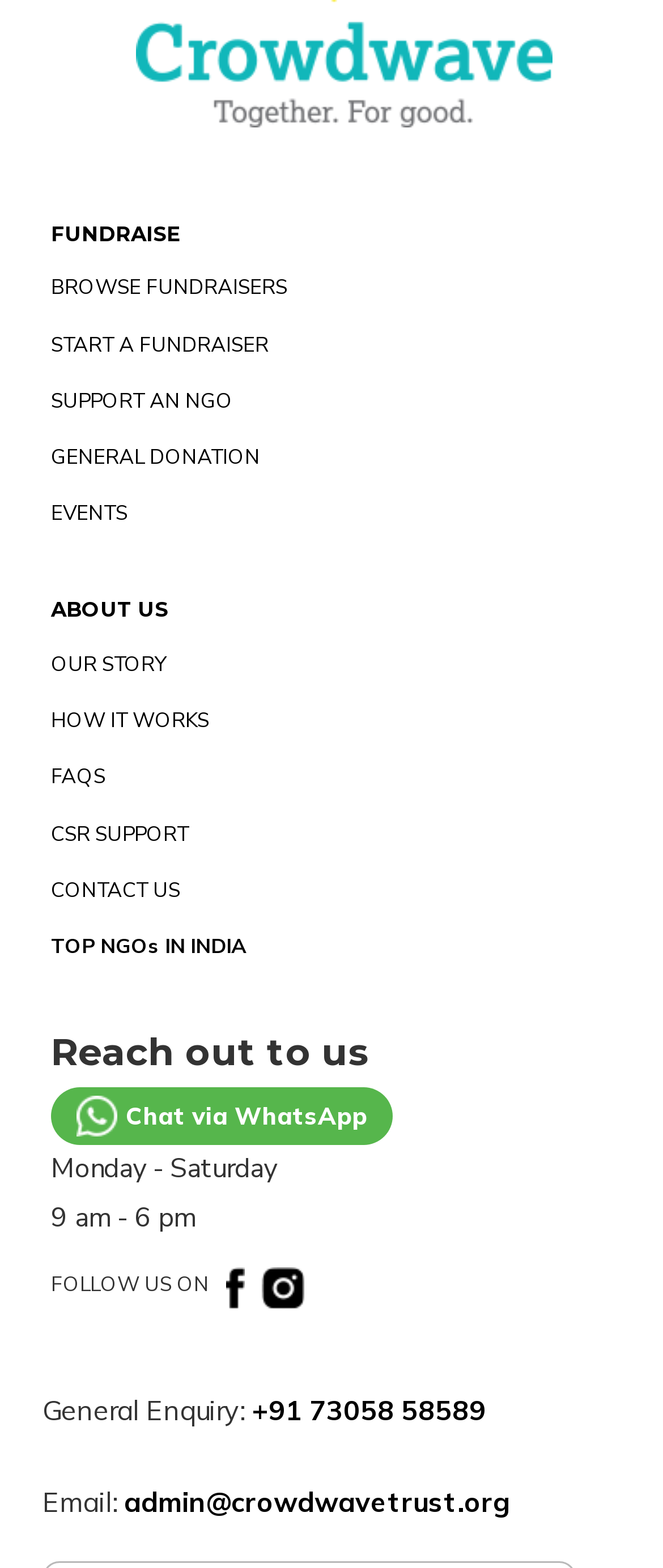Please give the bounding box coordinates of the area that should be clicked to fulfill the following instruction: "Browse fundraisers". The coordinates should be in the format of four float numbers from 0 to 1, i.e., [left, top, right, bottom].

[0.077, 0.175, 0.433, 0.205]